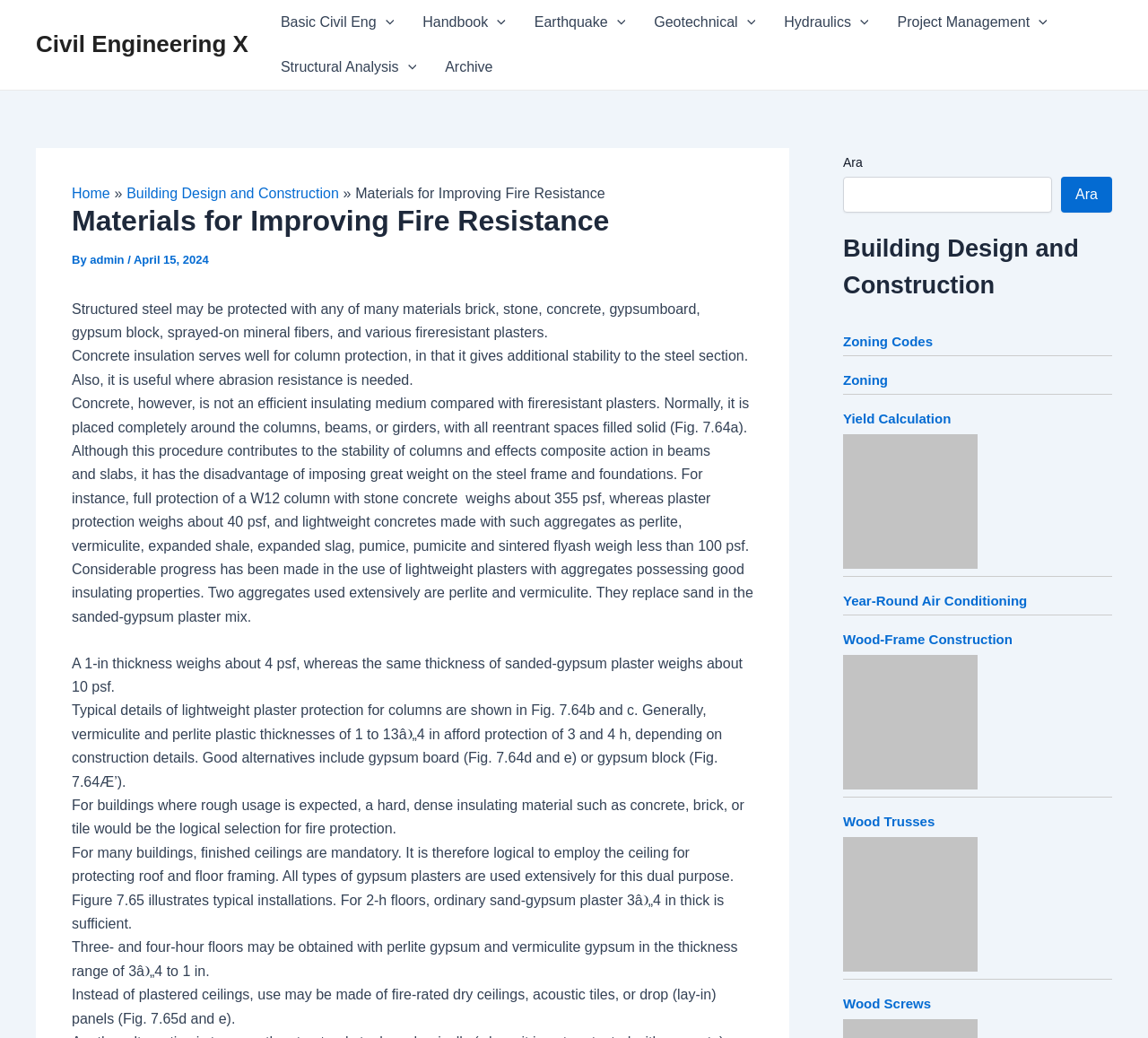Produce an elaborate caption capturing the essence of the webpage.

The webpage is about "Materials for Improving Fire Resistance" in civil engineering. At the top, there is a navigation menu with links to various civil engineering topics, including "Basic Civil Eng", "Handbook", "Earthquake", "Geotechnical", "Hydraulics", "Project Management", "Structural Analysis", and "Archive". Below the navigation menu, there is a header section with a title "Materials for Improving Fire Resistance" and a breadcrumb navigation showing the current page's location within the website.

The main content of the webpage is divided into several sections, each discussing different materials and methods for improving fire resistance in building design and construction. The text is dense and informative, with multiple paragraphs explaining the use of materials such as brick, stone, concrete, gypsum board, and sprayed-on mineral fibers for protecting structured steel. There are also references to figures (e.g., Fig. 7.64a, Fig. 7.65) that are not visible in the accessibility tree.

On the right side of the page, there is a complementary section with a search box and a list of links to related topics, including "Zoning Codes", "Zoning", "Yield Calculation", and others. The search box has a placeholder text "Ara".